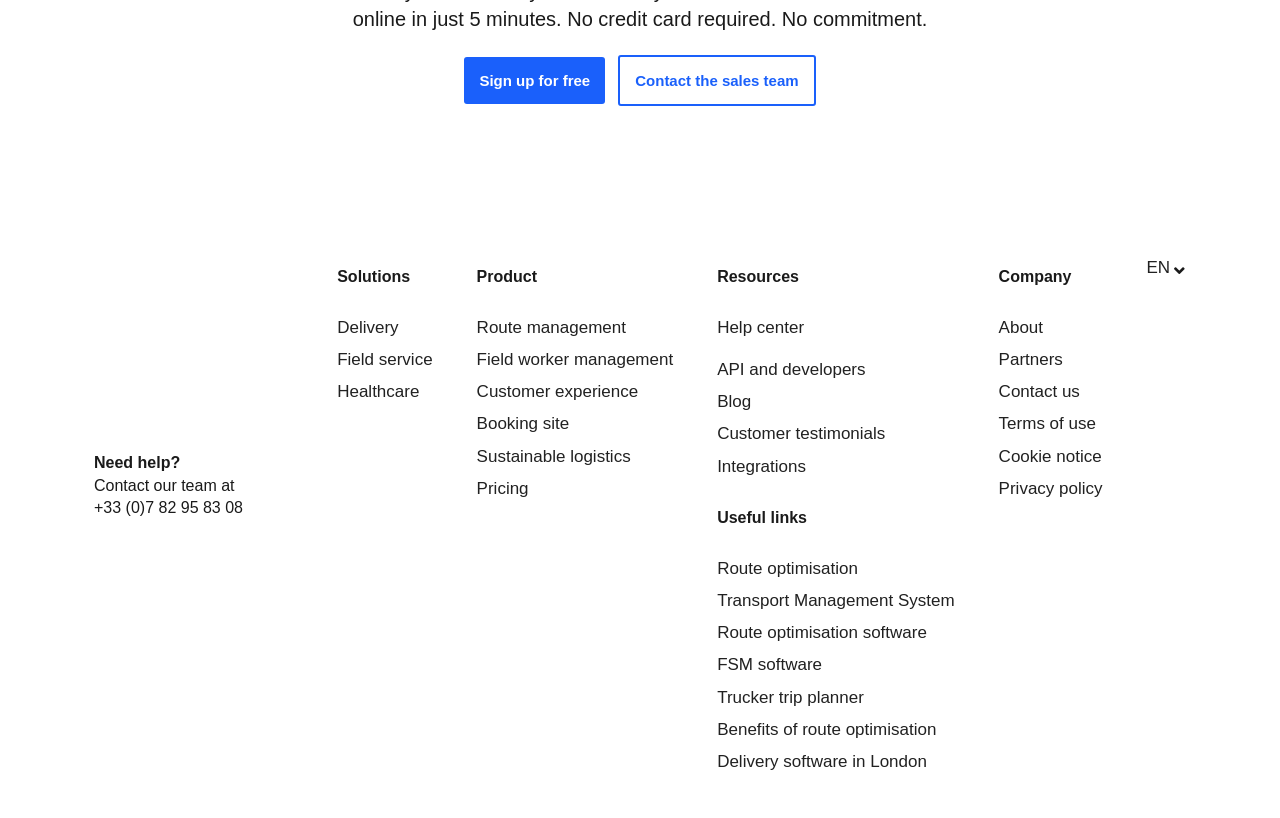What language is the webpage currently in?
Based on the screenshot, give a detailed explanation to answer the question.

I found the language by looking at the link element with the OCR text 'EN ' which is located at [0.88, 0.295, 0.934, 0.359] and is part of the Root Element.